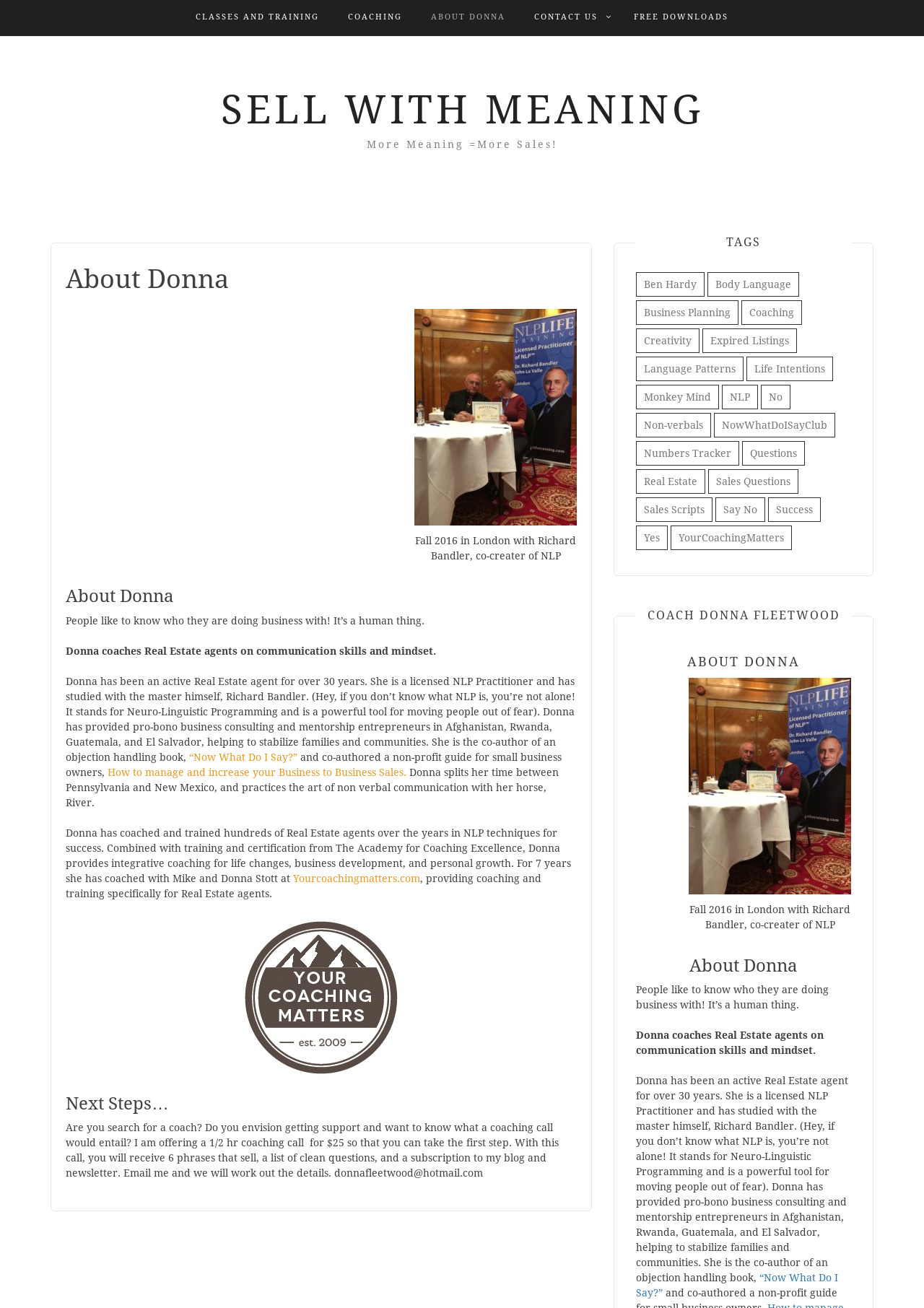Using the format (top-left x, top-left y, bottom-right x, bottom-right y), provide the bounding box coordinates for the described UI element. All values should be floating point numbers between 0 and 1: Classes and Training

[0.212, 0.0, 0.345, 0.026]